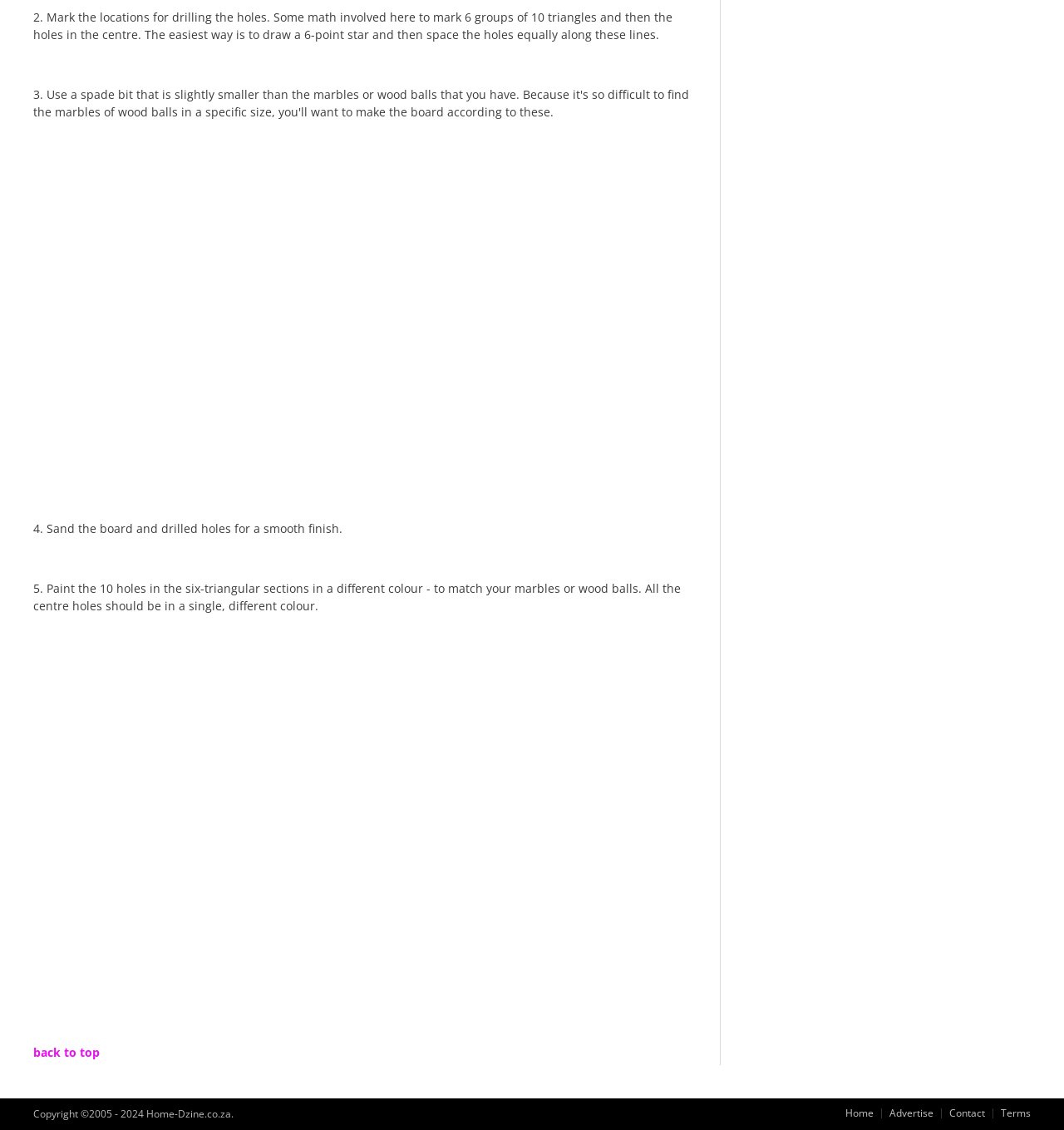Locate the UI element described as follows: "aria-label="email@example.com" name="contact[email]" placeholder="email@example.com"". Return the bounding box coordinates as four float numbers between 0 and 1 in the order [left, top, right, bottom].

None